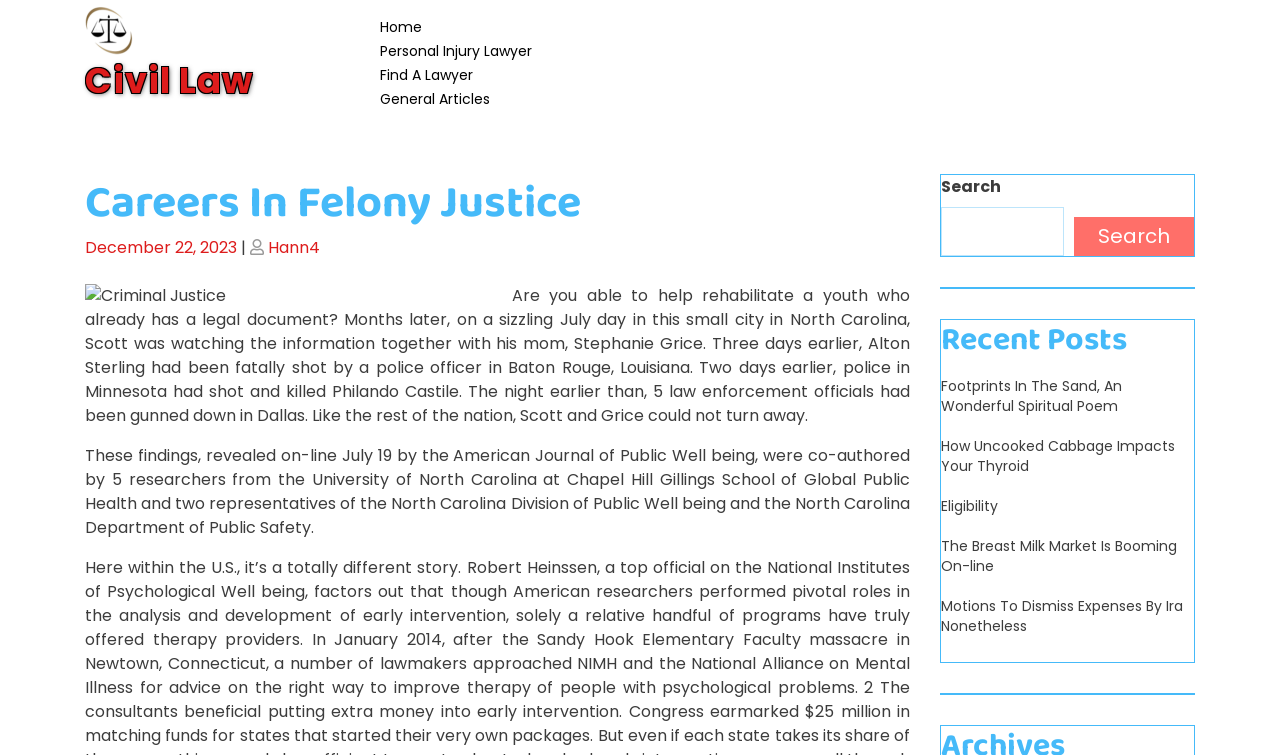Please answer the following question using a single word or phrase: 
What is the name of Scott's mom?

Stephanie Grice